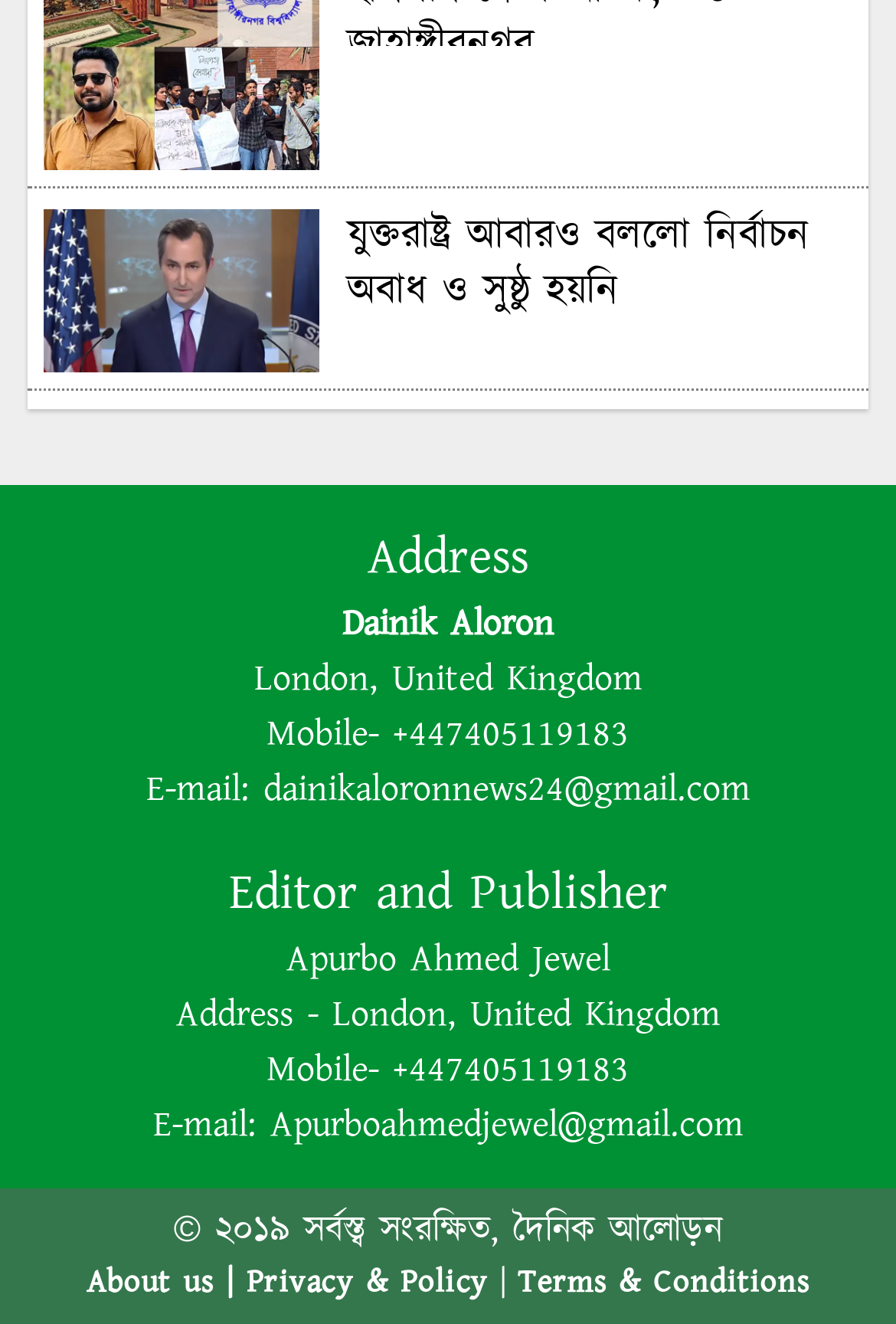What is the email address of the editor and publisher?
Please answer the question as detailed as possible.

I found the section 'Editor and Publisher' and read the email address 'Apurboahmedjewel@gmail.com' which is the answer.